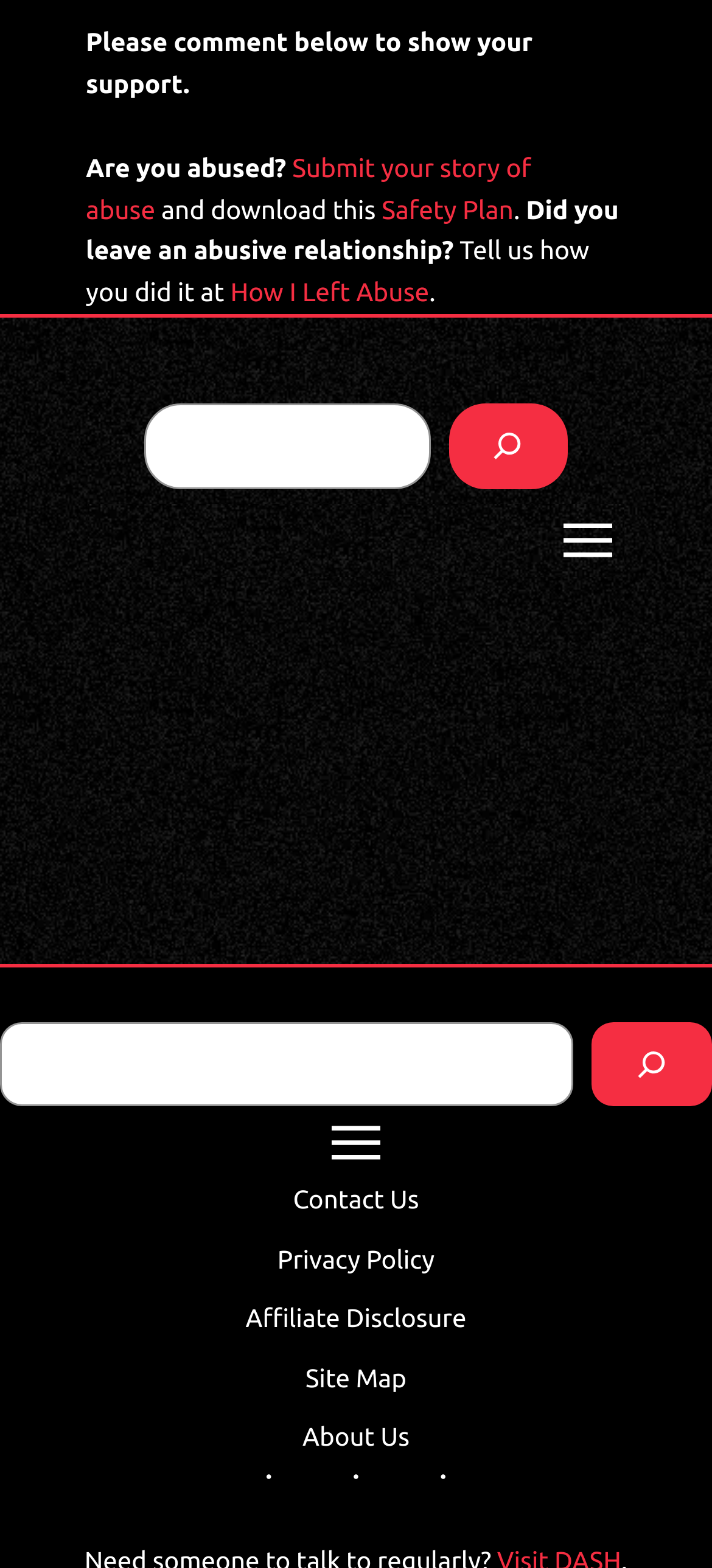Provide the bounding box coordinates of the HTML element this sentence describes: "Submit your story of abuse".

[0.121, 0.098, 0.746, 0.143]